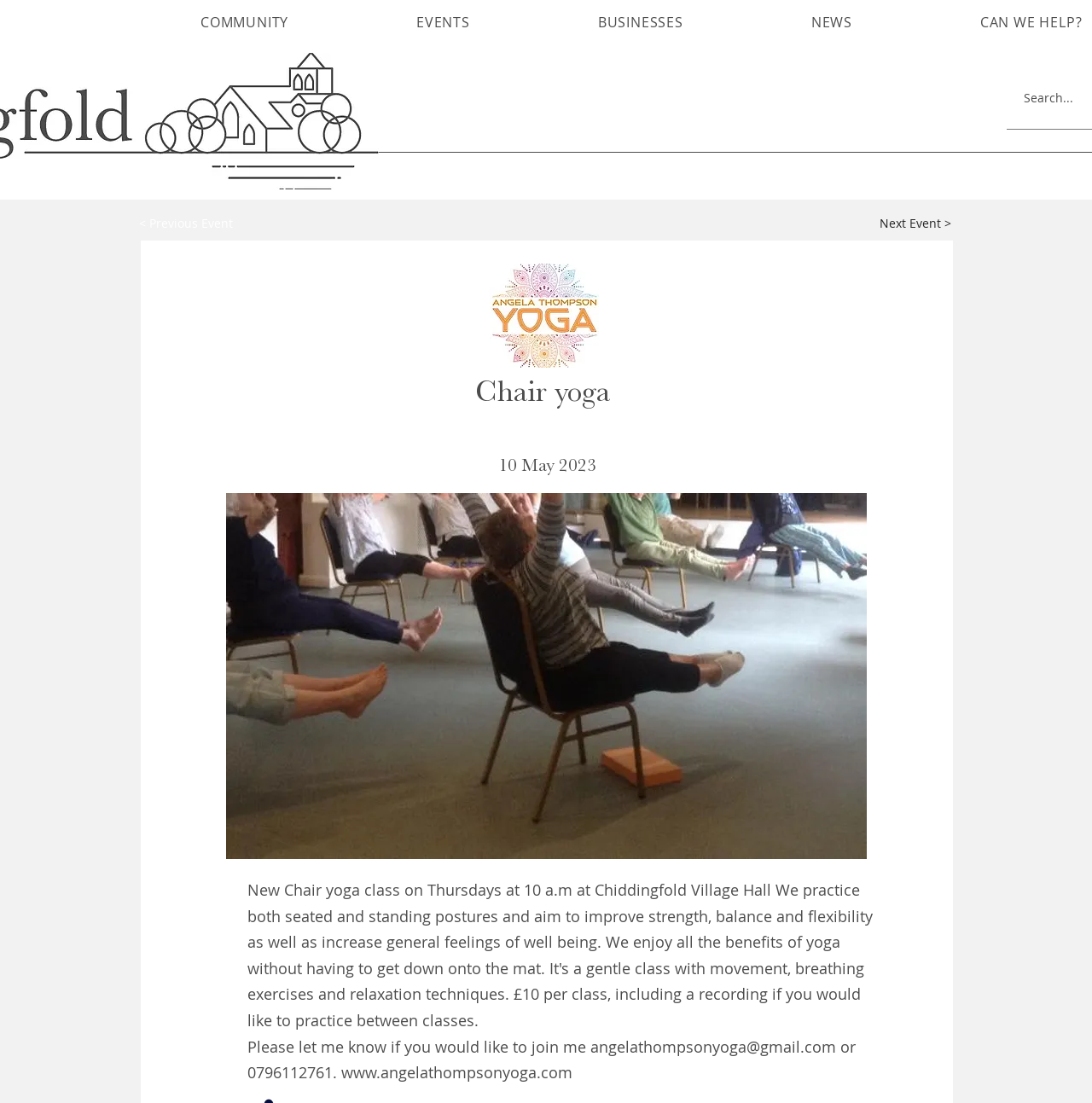What is the date of the next event?
Please give a detailed and elaborate answer to the question.

The date of the next event can be found in the heading element with the text '10 May 2023' below the main heading 'Chair yoga'.